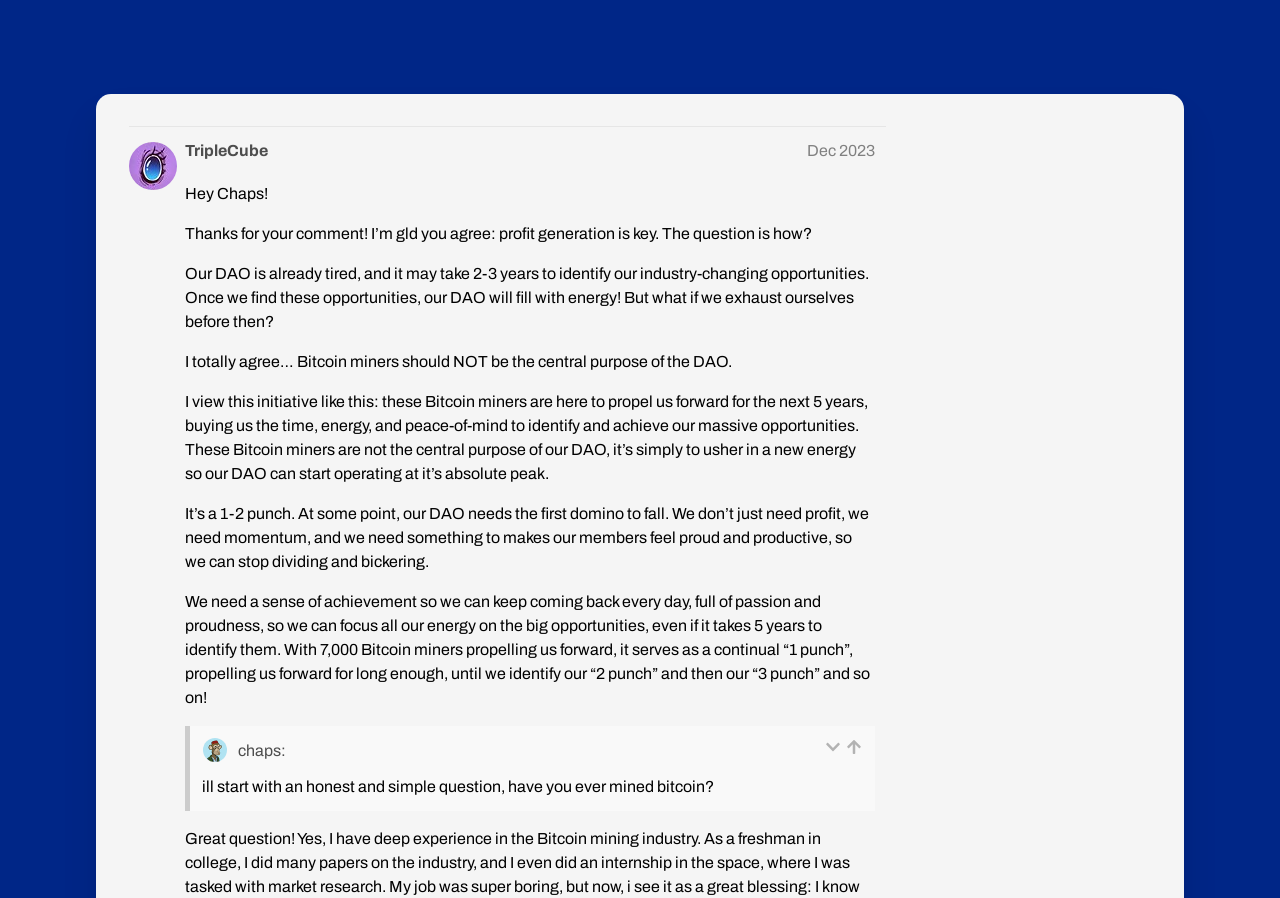Could you specify the bounding box coordinates for the clickable section to complete the following instruction: "Click on the link to the AIP Draft Template"?

[0.229, 0.254, 0.333, 0.273]